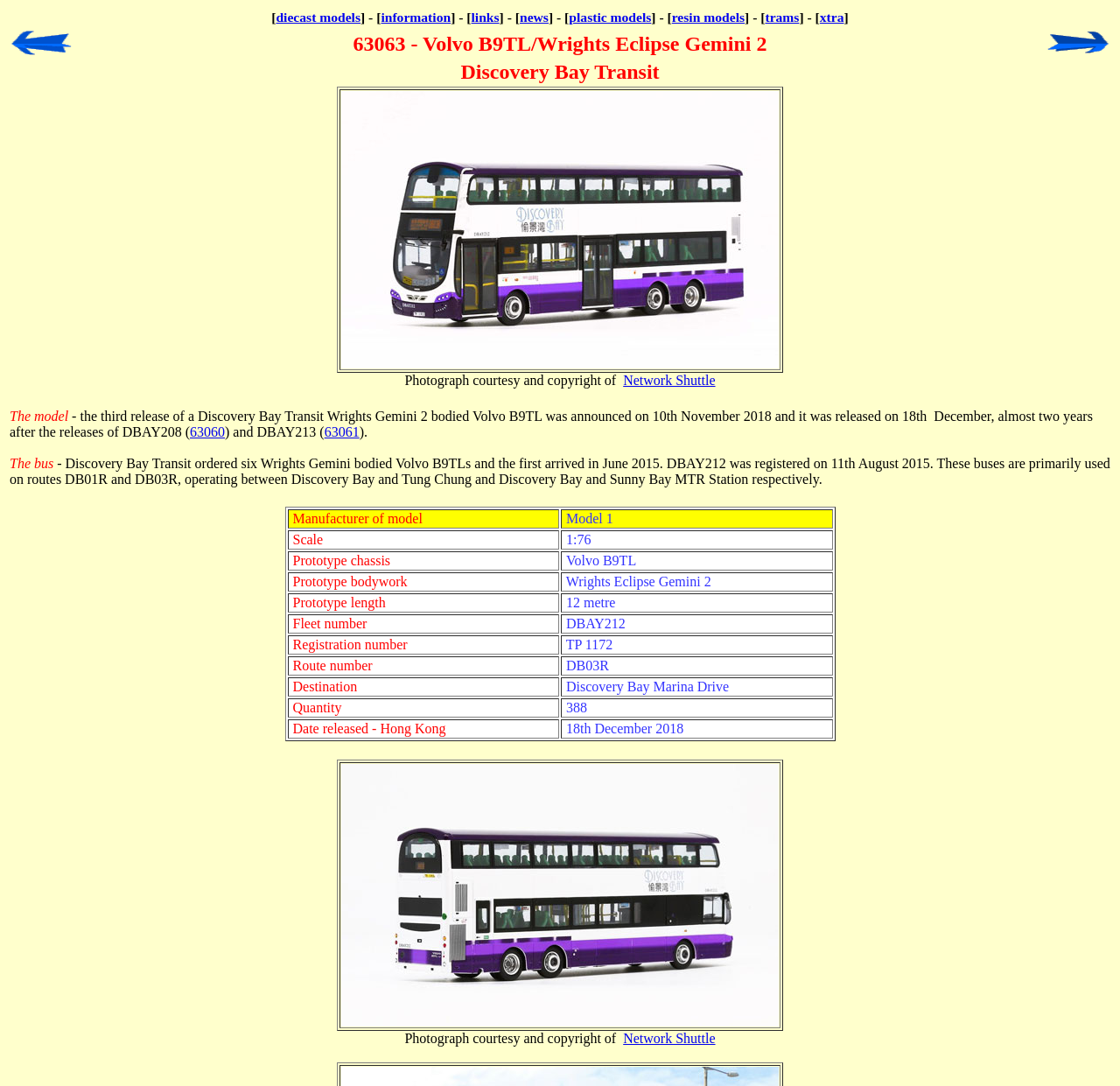What is the fleet number of the bus?
Using the image, respond with a single word or phrase.

DBAY212